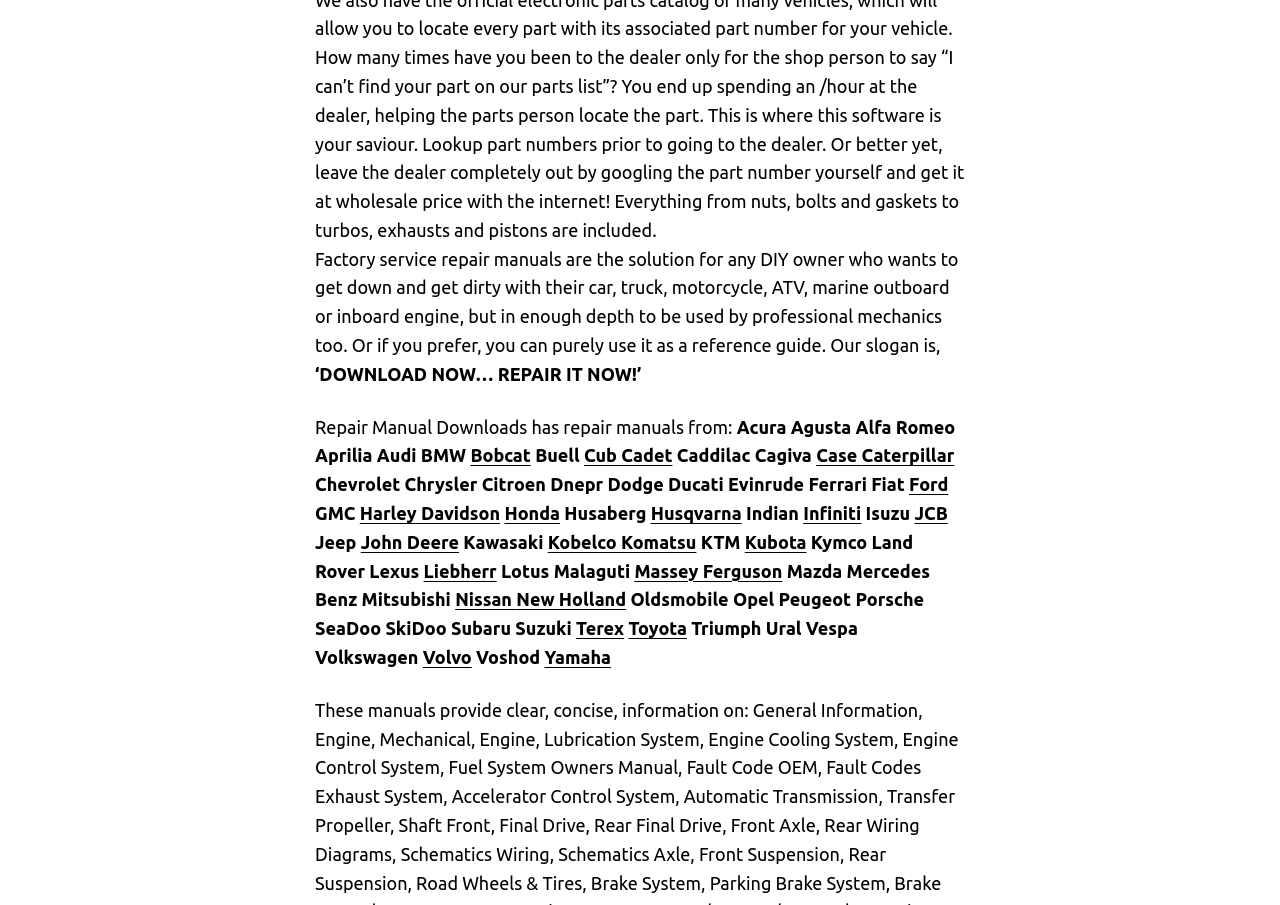Can I find a repair manual for a Harley Davidson on this webpage?
Look at the image and provide a detailed response to the question.

By scanning the list of vehicle brands on the webpage, we can see that Harley Davidson is listed as one of the brands for which repair manuals are available. This suggests that users can find a repair manual for a Harley Davidson on this webpage.